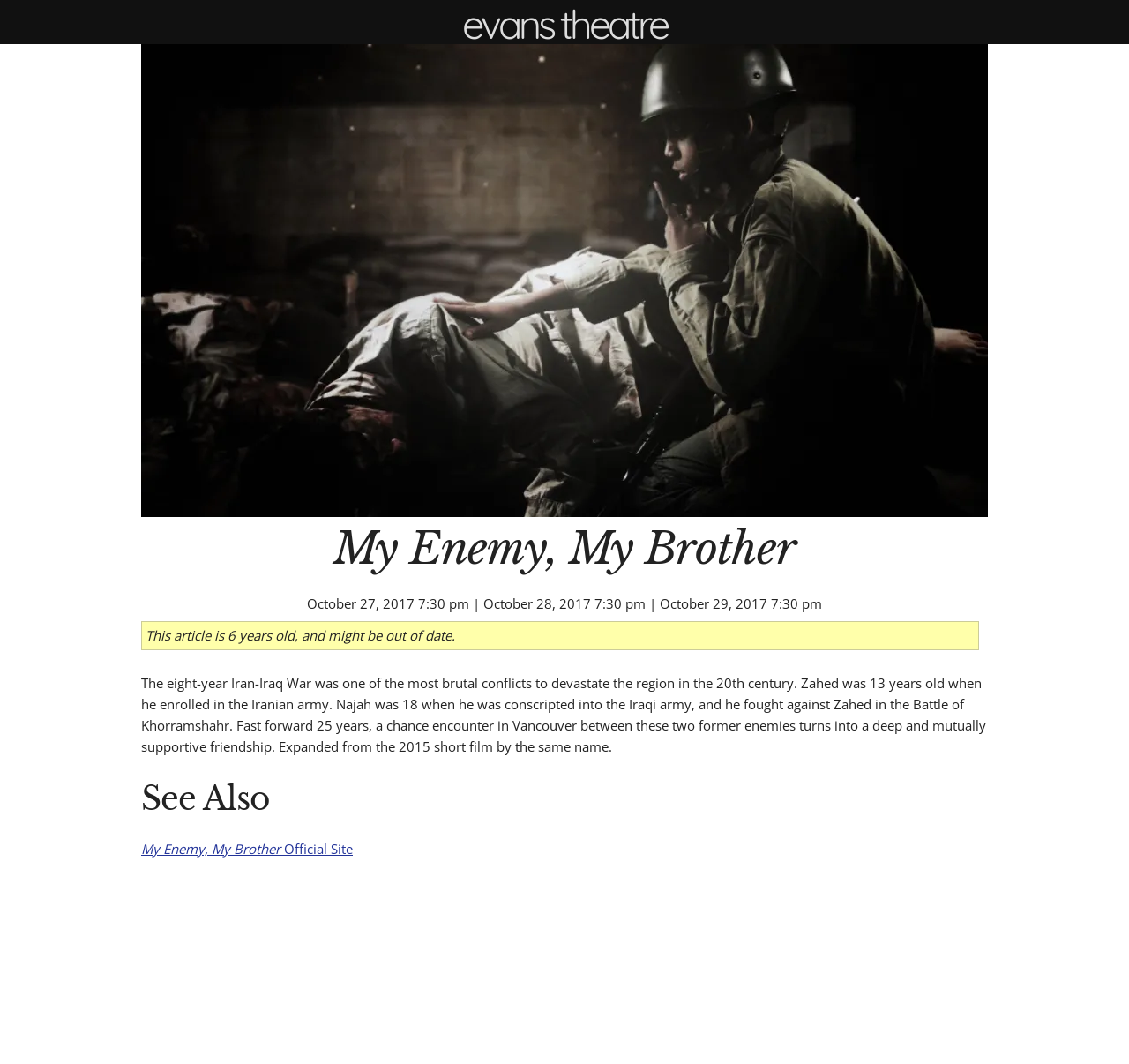Provide a brief response to the question below using one word or phrase:
When are the showtimes?

October 27-29, 2017